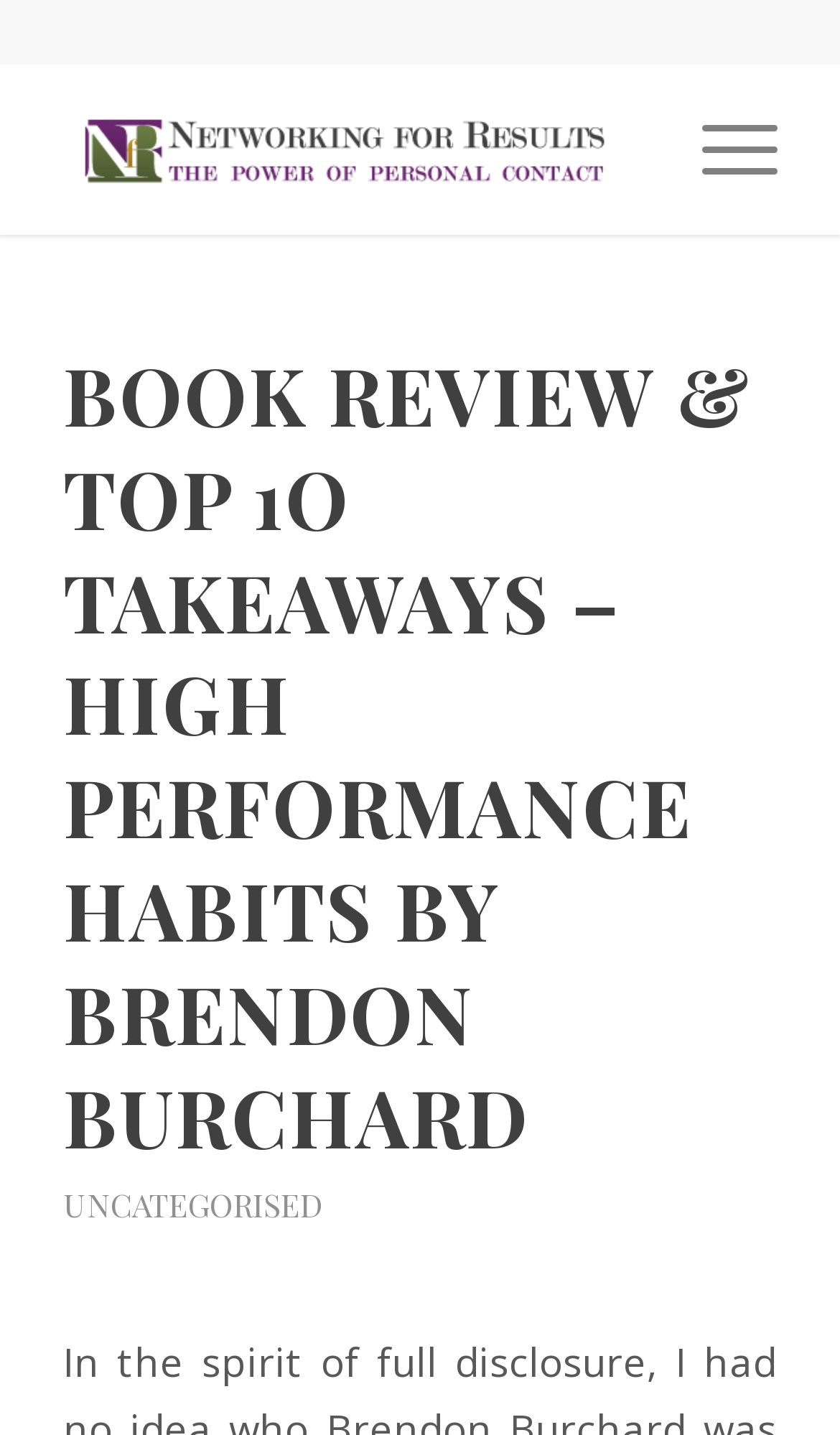What category is the latest article under?
Answer the question with a single word or phrase, referring to the image.

UNCATEGORISED